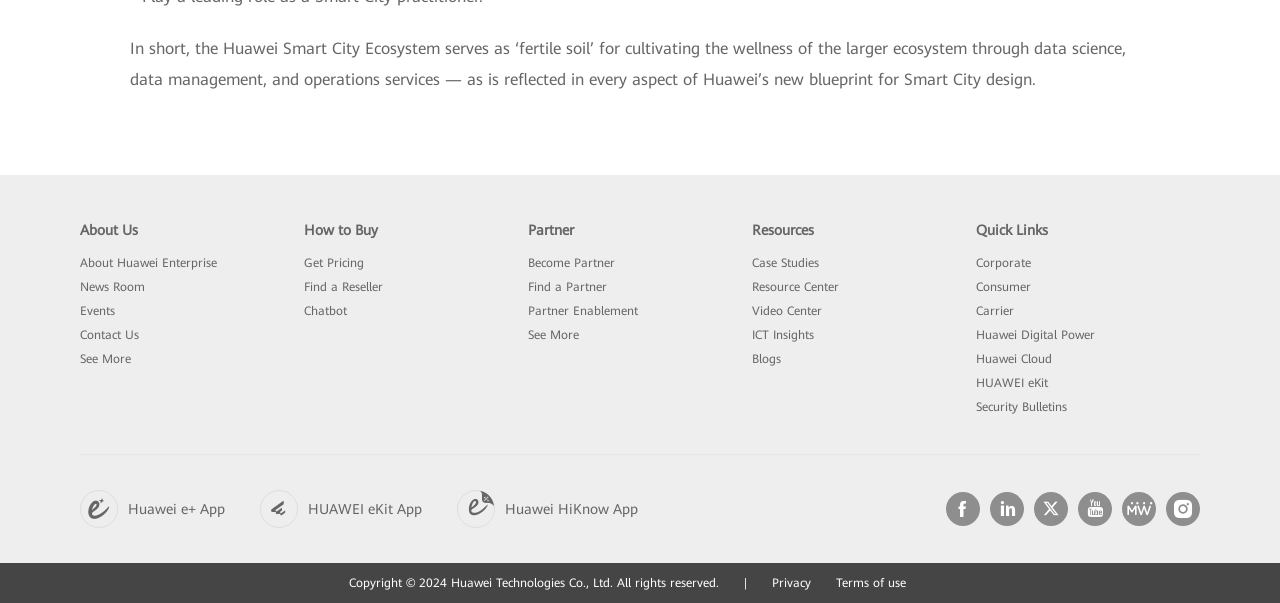How many links are there in the 'About Us' section?
Answer the question with a single word or phrase, referring to the image.

5